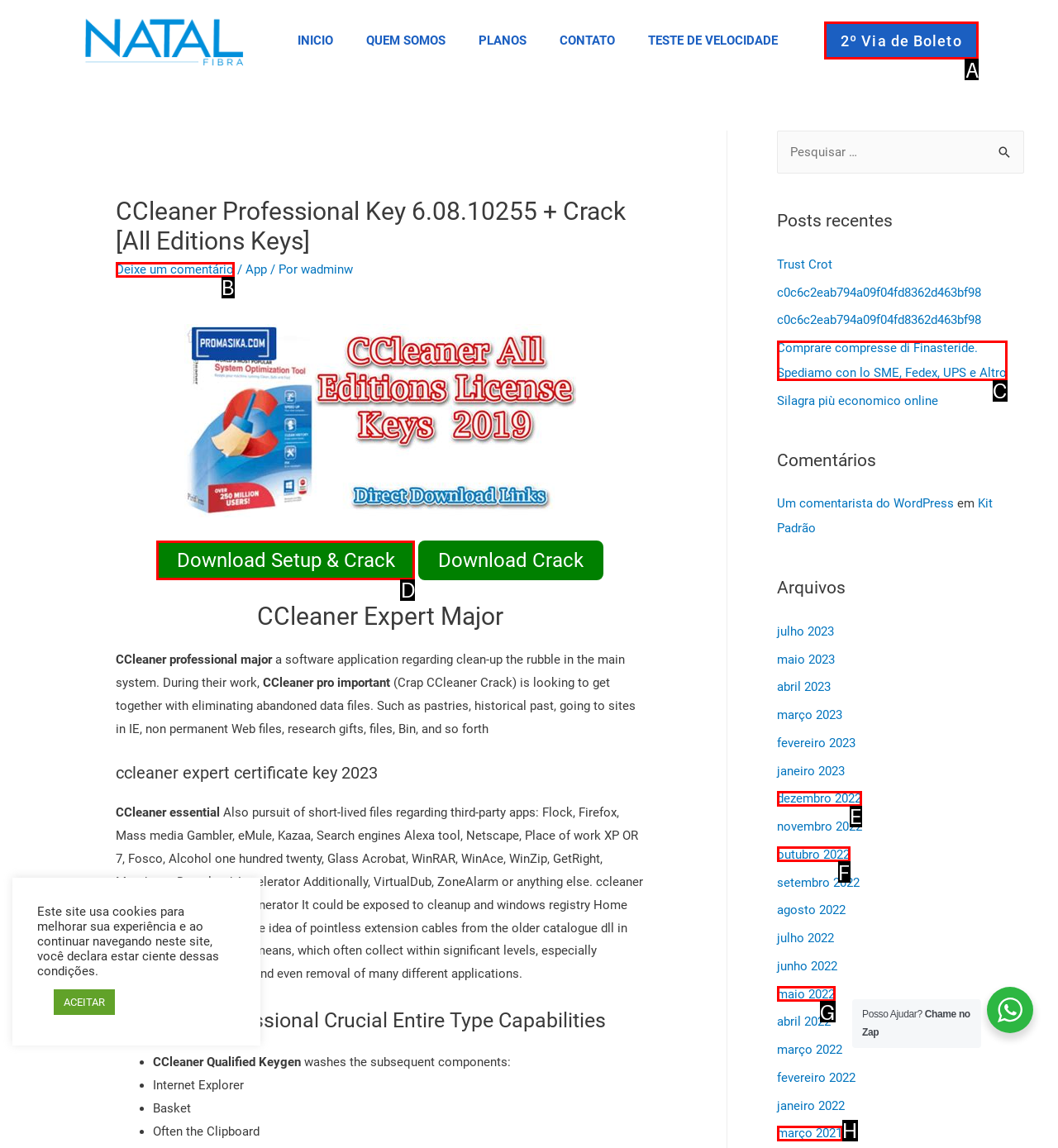Determine the HTML element to be clicked to complete the task: Click on the 'Download Setup & Crack' button. Answer by giving the letter of the selected option.

D